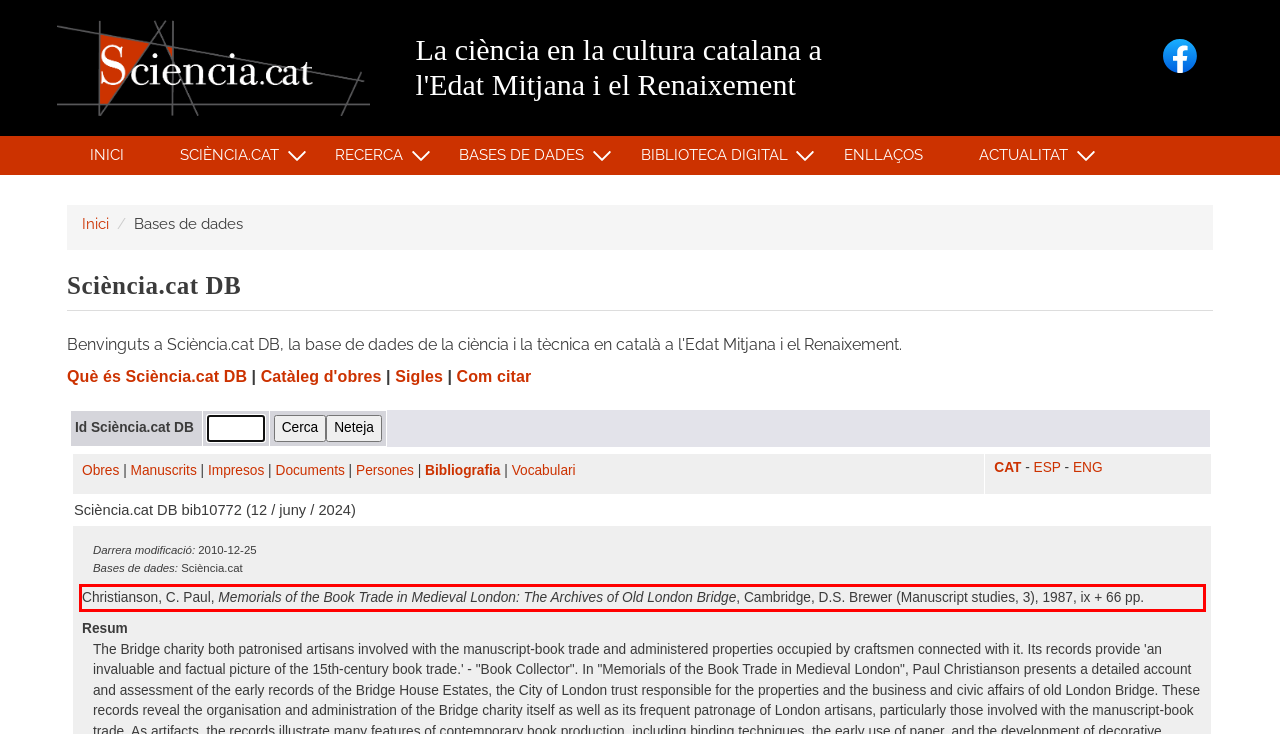Please perform OCR on the text content within the red bounding box that is highlighted in the provided webpage screenshot.

Christianson, C. Paul, Memorials of the Book Trade in Medieval London: The Archives of Old London Bridge, Cambridge, D.S. Brewer (Manuscript studies, 3), 1987, ix + 66 pp.